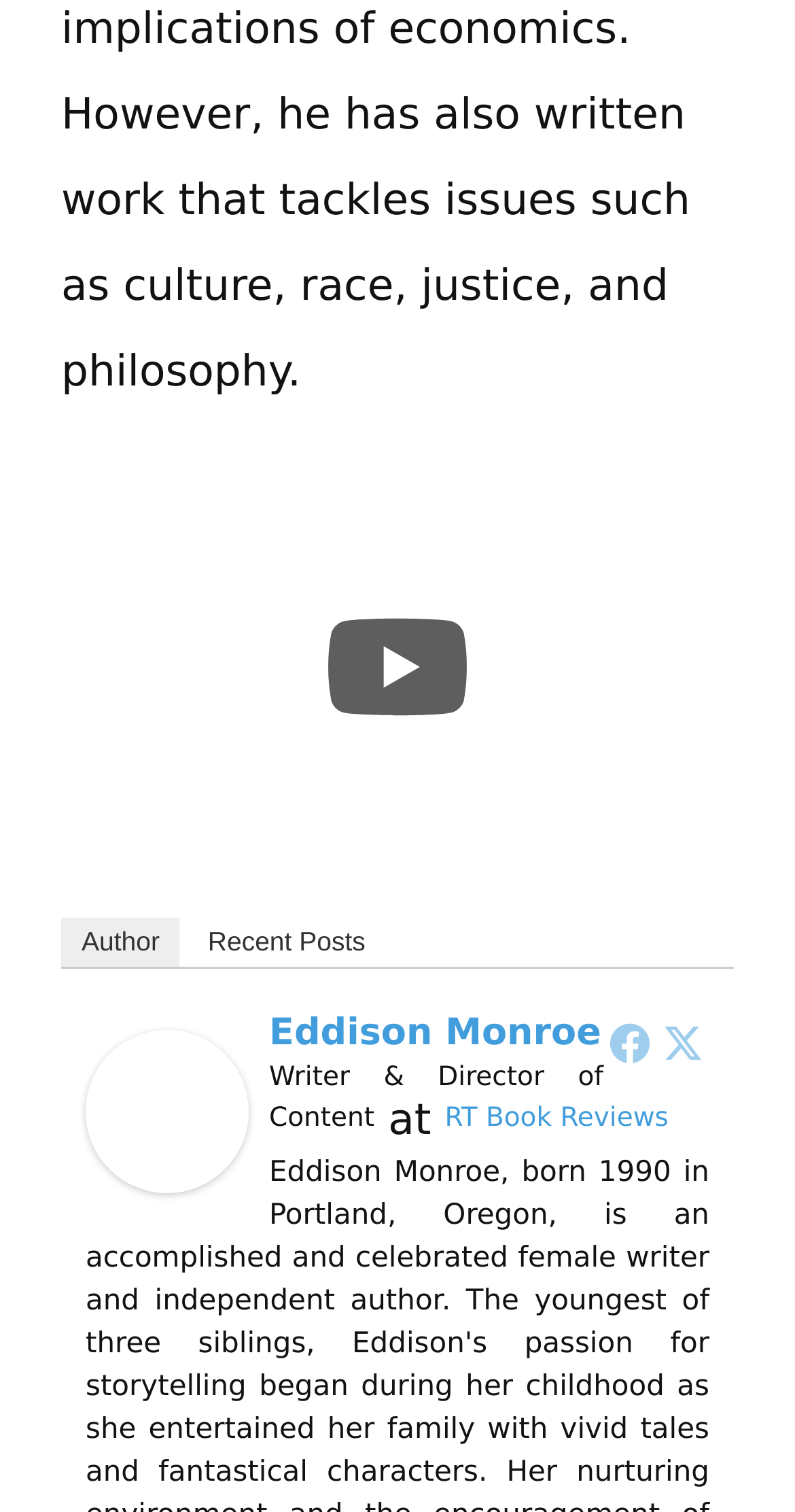What is the author's name?
Using the details from the image, give an elaborate explanation to answer the question.

The author's name can be found in the link element with the text 'Eddison Monroe' which is located below the YouTube video figure element.